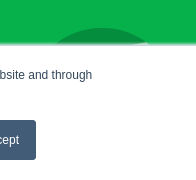Refer to the image and answer the question with as much detail as possible: What does the green button allow users to do?

The green 'Accept' button is included in the consent banner, allowing users to consent to the website's cookie usage. By clicking this button, users are giving their permission for the website to store cookies on their devices, which enables the website to provide a more personalized experience.